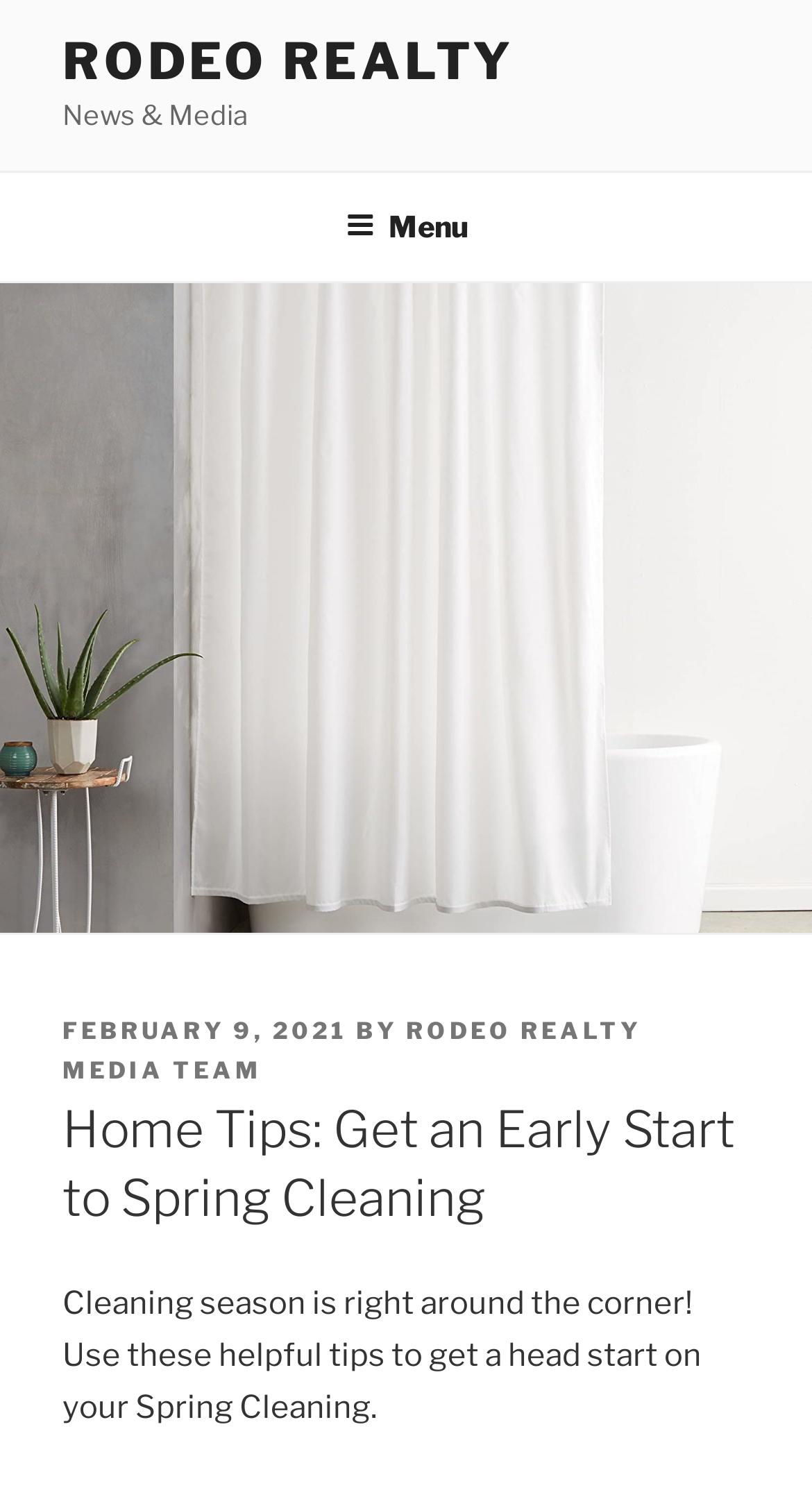Based on the element description EFA news, identify the bounding box coordinates for the UI element. The coordinates should be in the format (top-left x, top-left y, bottom-right x, bottom-right y) and within the 0 to 1 range.

None